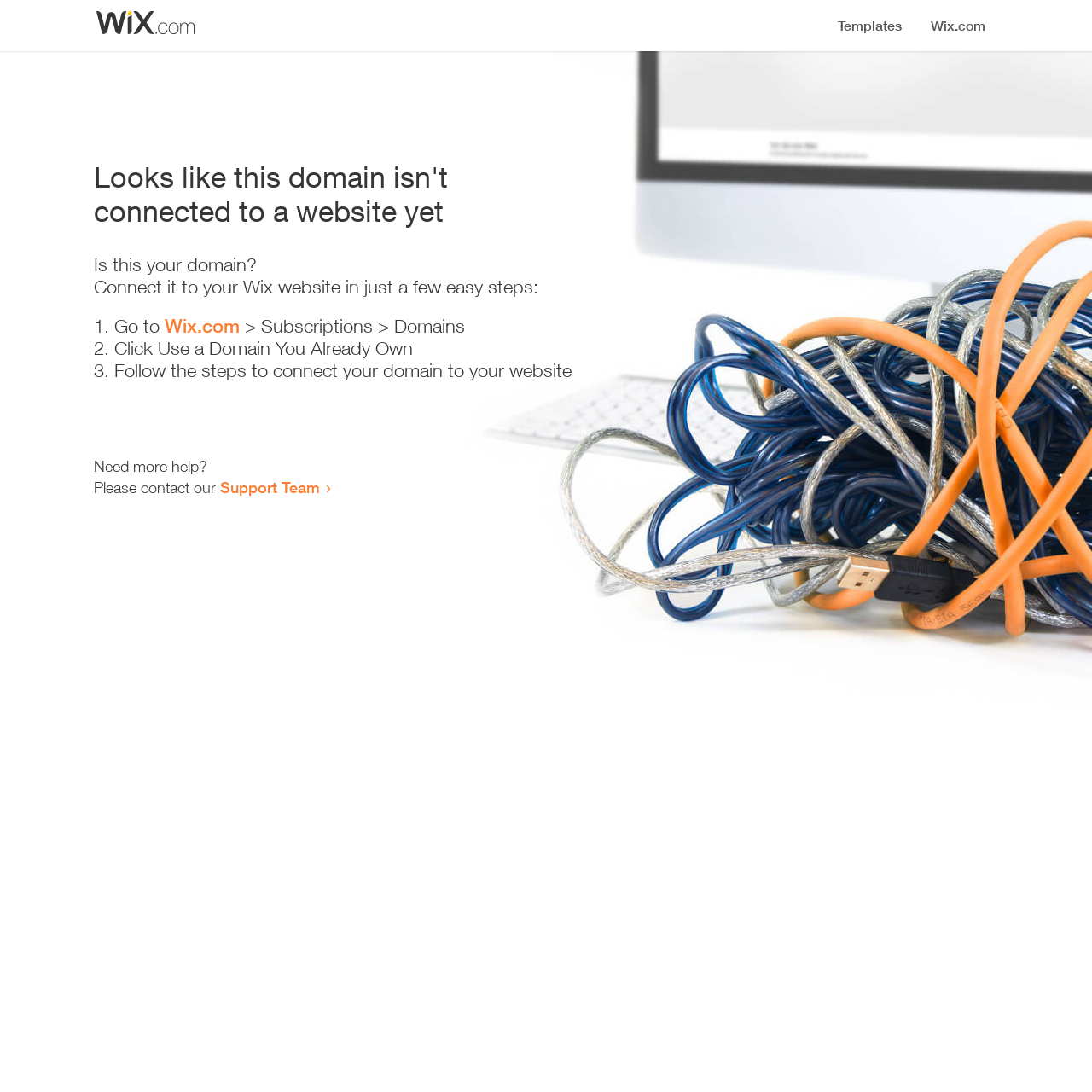Determine the title of the webpage and give its text content.

Looks like this domain isn't
connected to a website yet